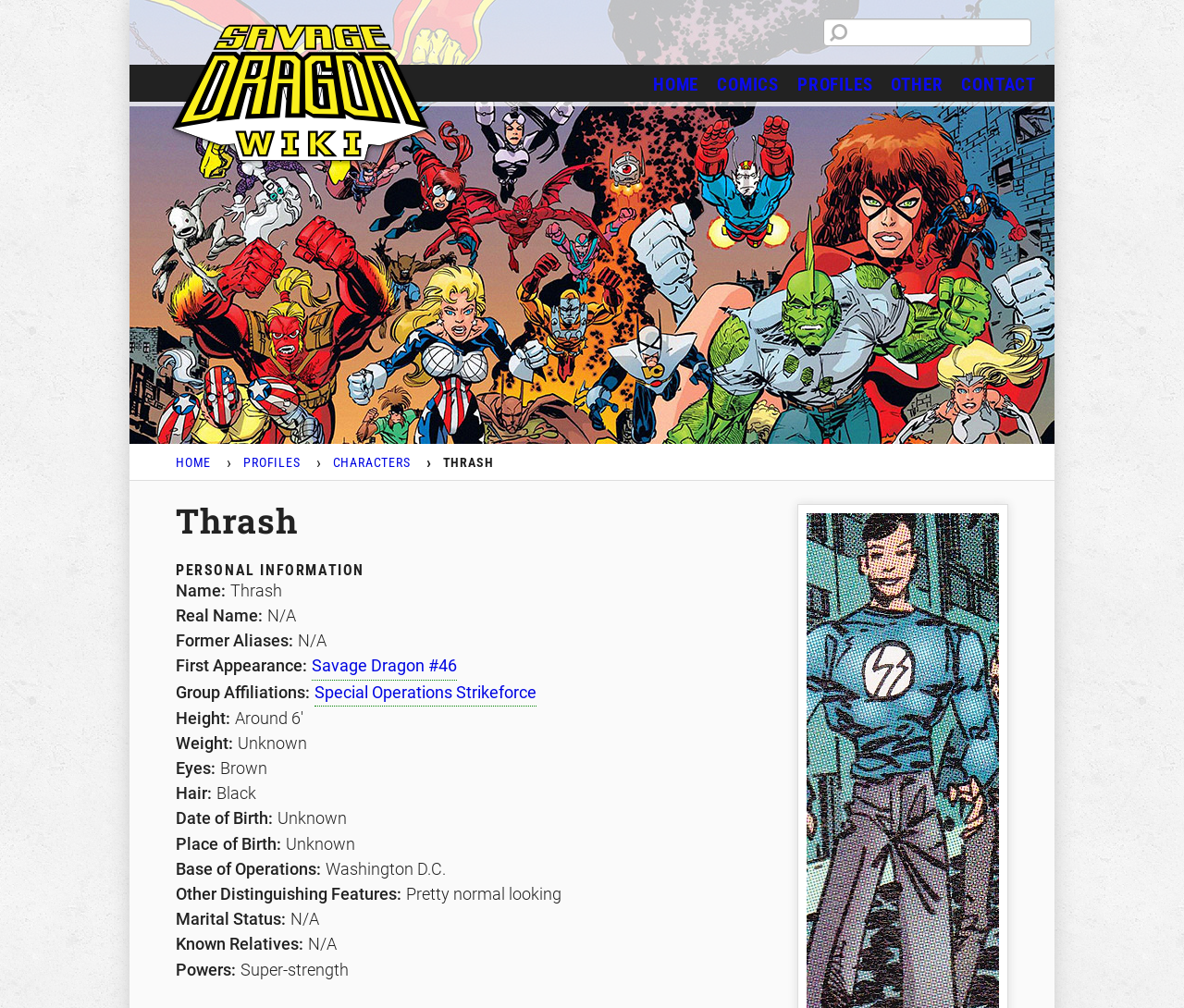Determine the coordinates of the bounding box for the clickable area needed to execute this instruction: "Learn about IT Support".

None